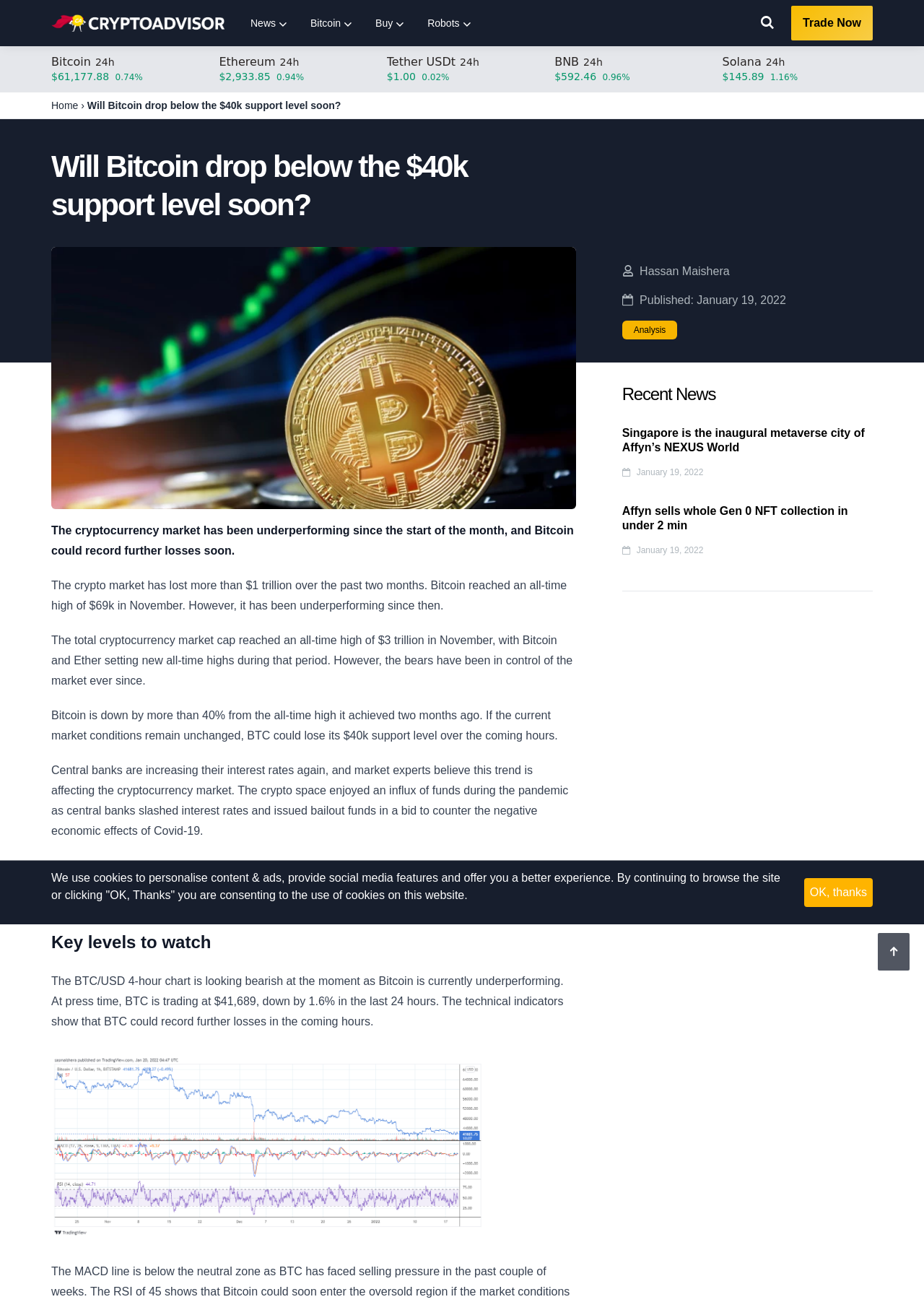How many cryptocurrencies are listed on this webpage?
Please provide a comprehensive answer based on the contents of the image.

I counted the number of cryptocurrency names listed on the webpage, which are Bitcoin, Ethereum, Tether USDt, BNB, and Solana, and found that there are 5 in total.